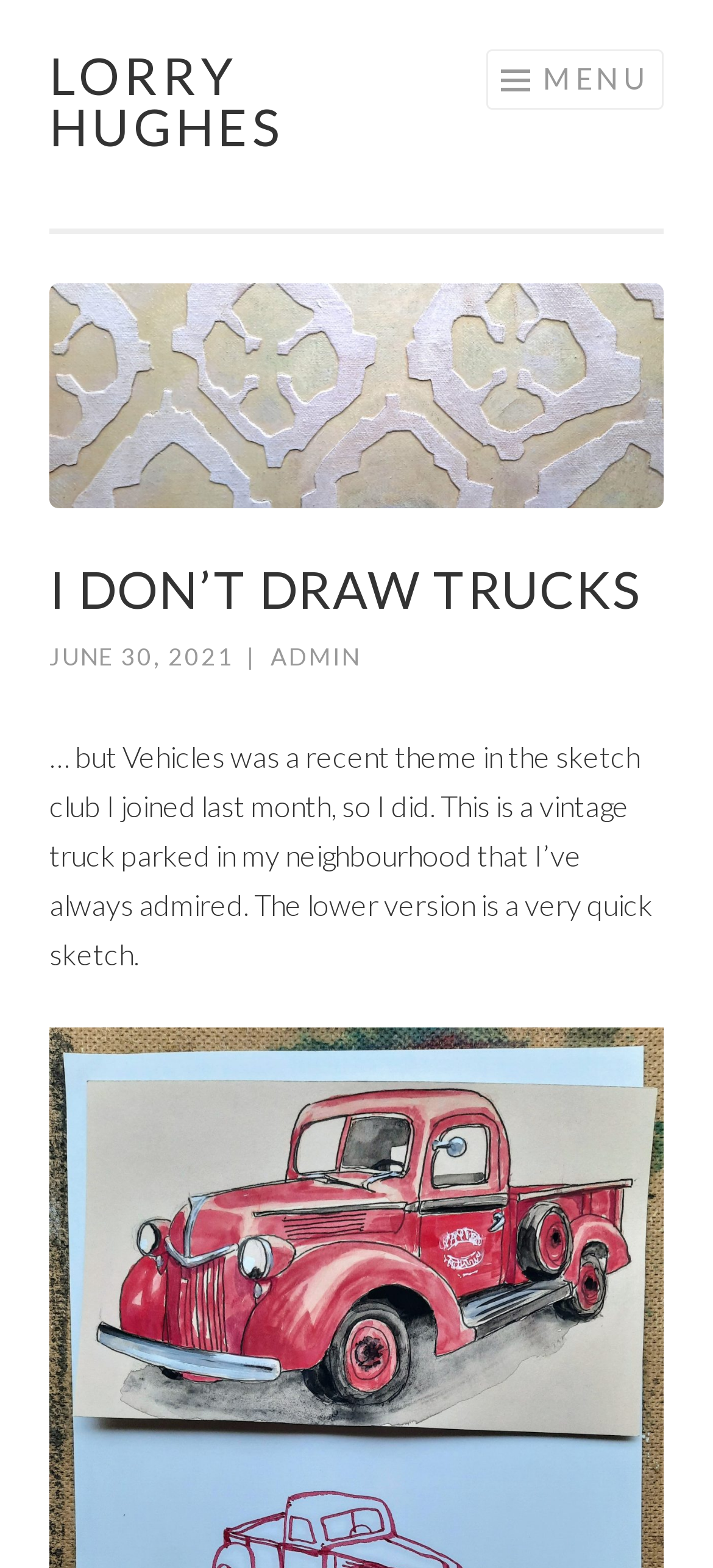What is the name of the author?
Kindly answer the question with as much detail as you can.

The name of the author can be found in the heading element 'LORRY HUGHES' which is a child of the root element. This heading element has a bounding box with coordinates [0.069, 0.031, 0.586, 0.097] and contains the text 'LORRY HUGHES'.